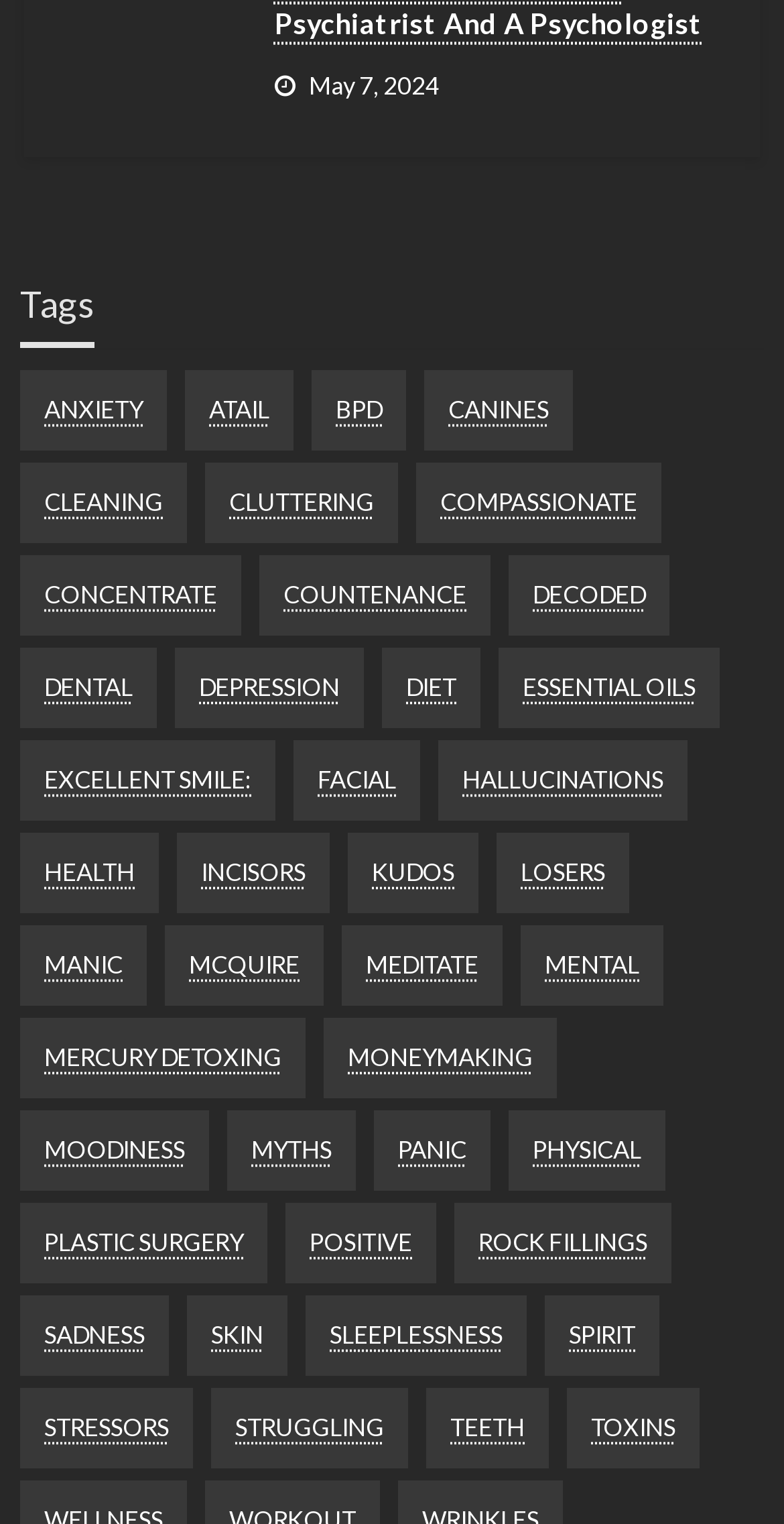Identify the bounding box coordinates of the region I need to click to complete this instruction: "Check 'Skin' related items".

[0.238, 0.85, 0.367, 0.902]